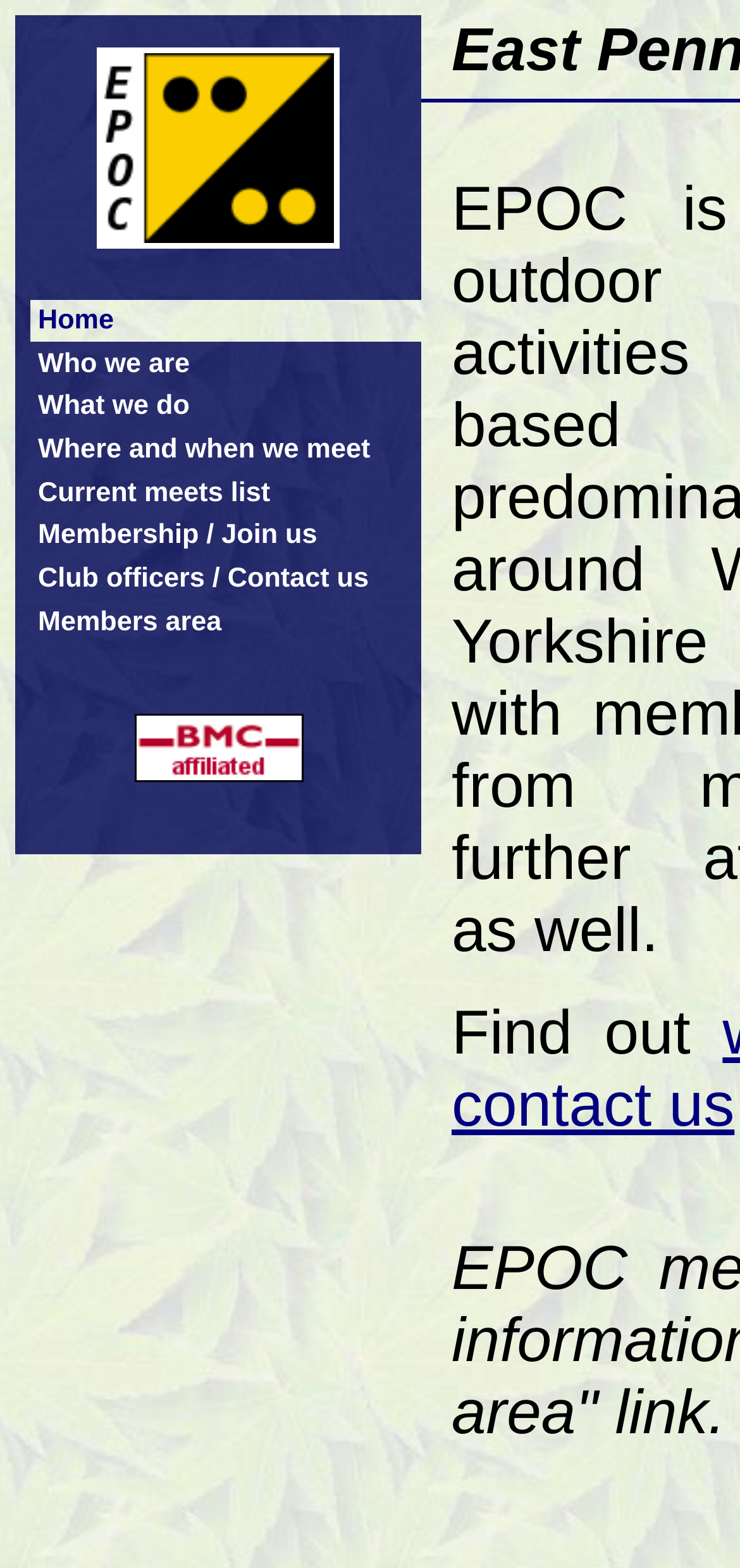Please provide a comprehensive answer to the question based on the screenshot: What is encouraged to do on the website?

The website encourages users to 'Find out' more, as indicated by the static text located at the bottom of the webpage, with a bounding box of [0.61, 0.636, 0.976, 0.68]. This text is likely an invitation to explore the website and learn more about the club.